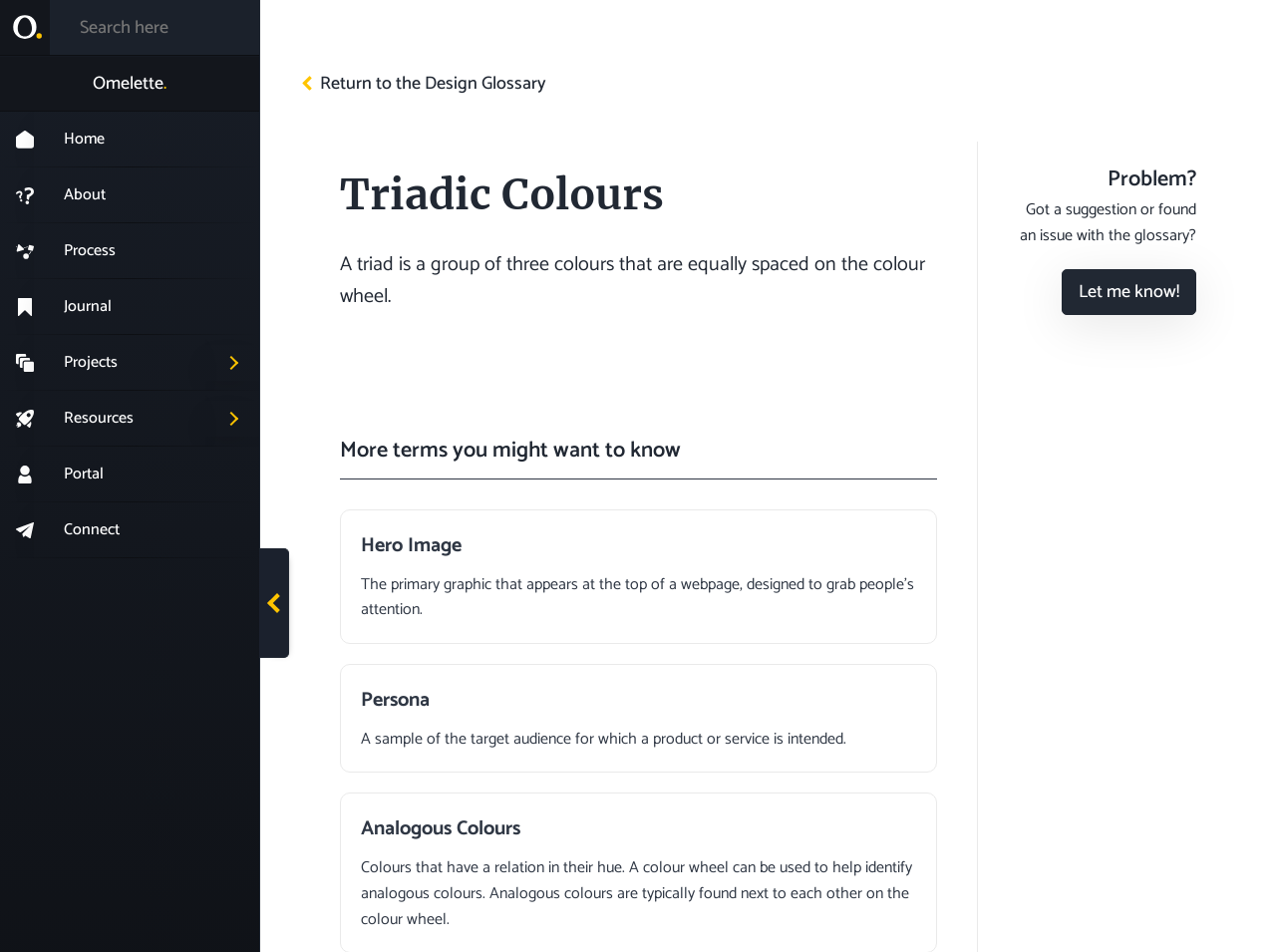Give a concise answer of one word or phrase to the question: 
What is the section below 'Triadic Colours' about?

More terms you might want to know